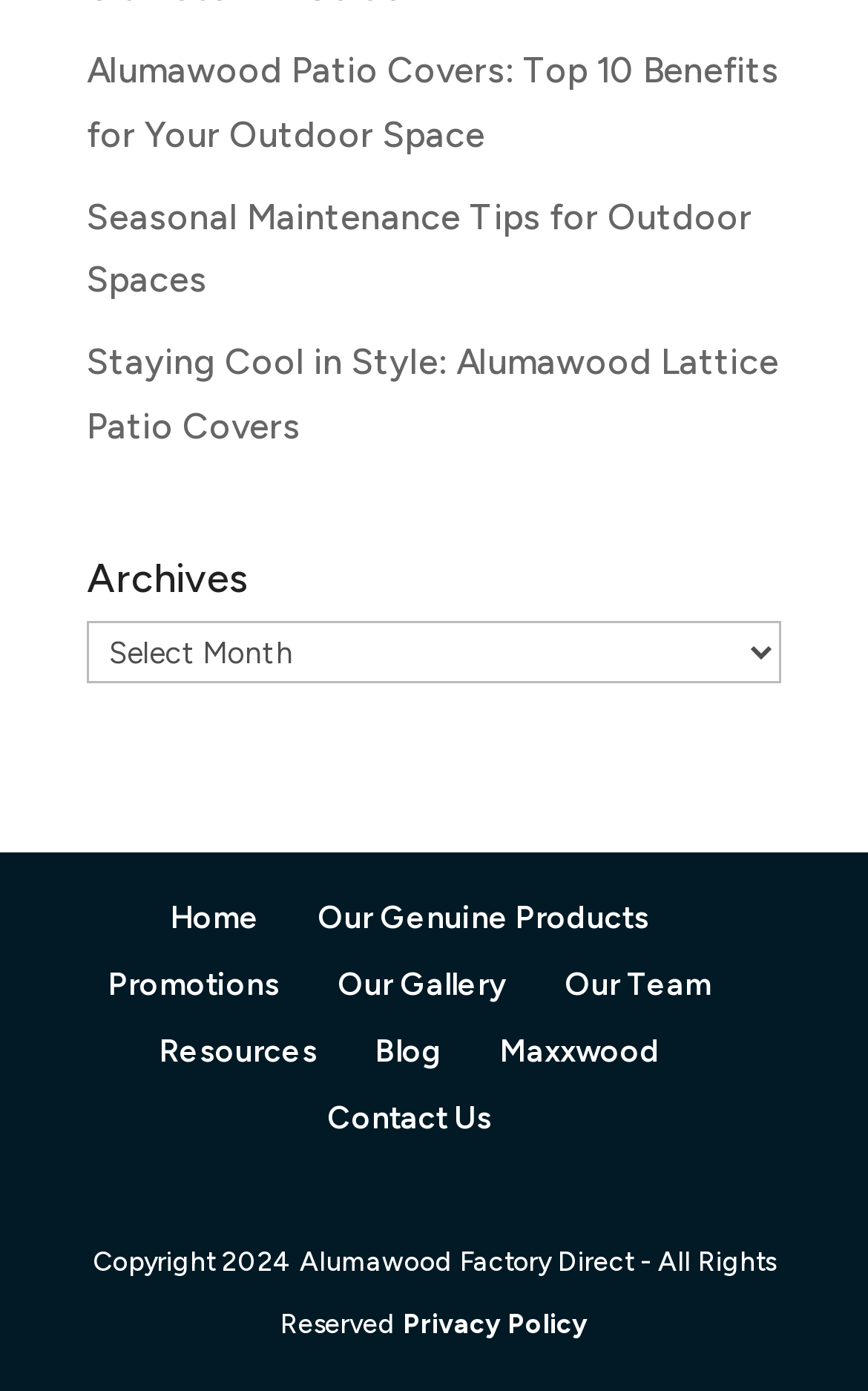Please find the bounding box coordinates of the element that you should click to achieve the following instruction: "Select an archive". The coordinates should be presented as four float numbers between 0 and 1: [left, top, right, bottom].

[0.1, 0.446, 0.9, 0.491]